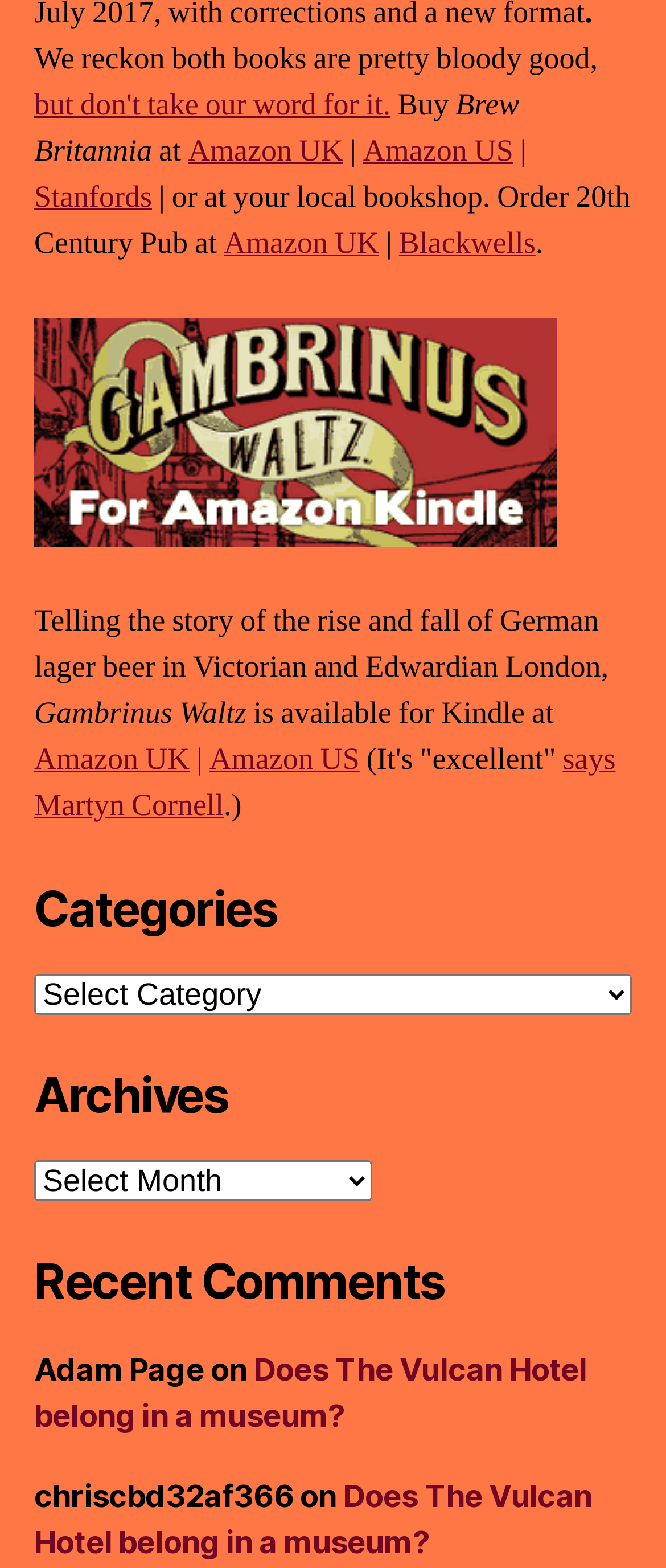Given the element description "Stanfords" in the screenshot, predict the bounding box coordinates of that UI element.

[0.051, 0.113, 0.228, 0.138]